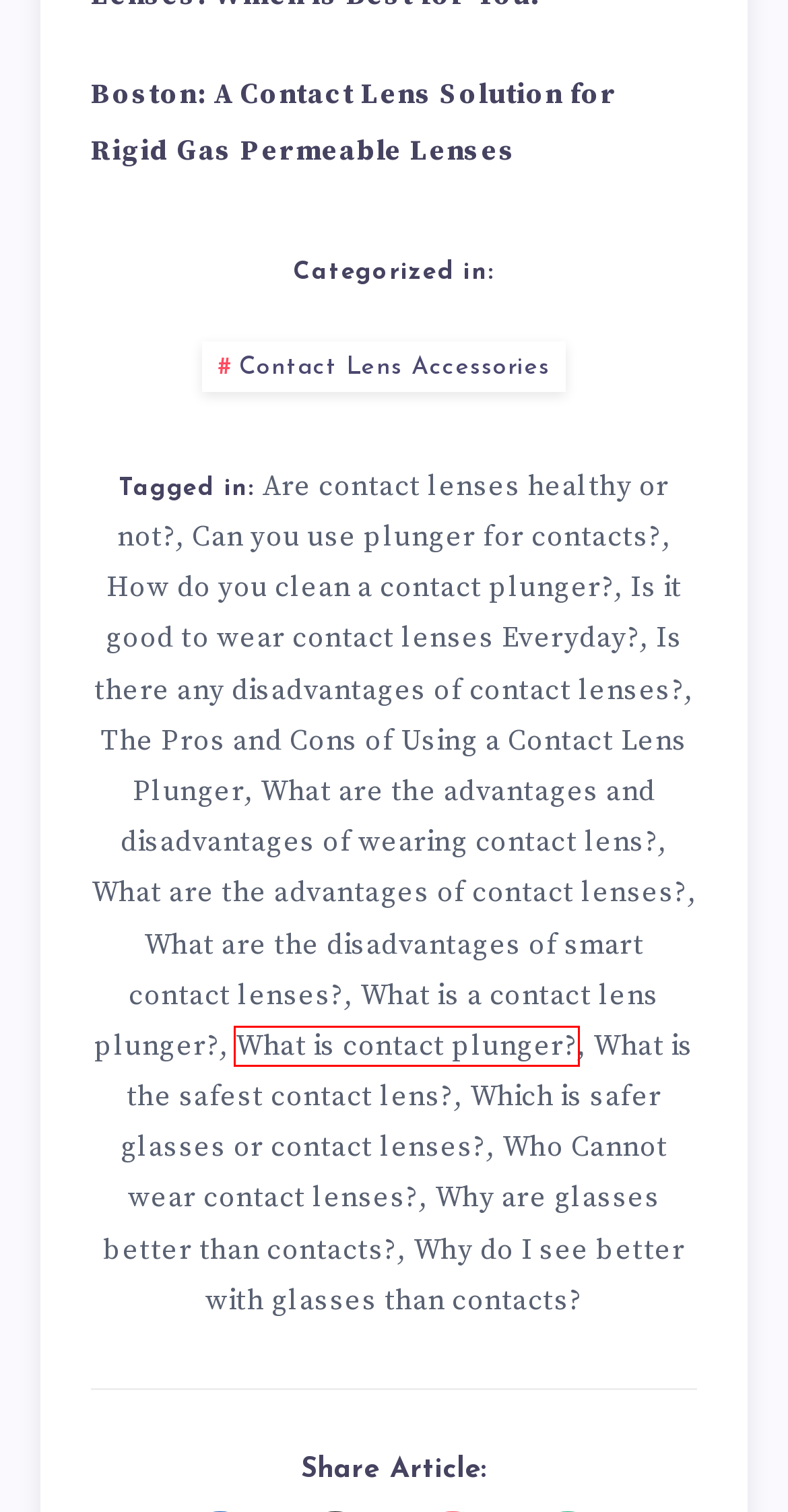Assess the screenshot of a webpage with a red bounding box and determine which webpage description most accurately matches the new page after clicking the element within the red box. Here are the options:
A. What Is Contact Plunger? Archives - Contact Lens Society
B. Which Is Safer Glasses Or Contact Lenses? Archives - Contact Lens Society
C. Why Are Glasses Better Than Contacts? Archives - Contact Lens Society
D. Is There Any Disadvantages Of Contact Lenses? Archives - Contact Lens Society
E. Boston: A Contact Lens Solution For Rigid Gas Permeable Lenses
F. Who Cannot Wear Contact Lenses? Archives - Contact Lens Society
G. Contact Lens Accessories Archives - Contact Lens Society
H. What Are The Advantages Of Contact Lenses? Archives - Contact Lens Society

A